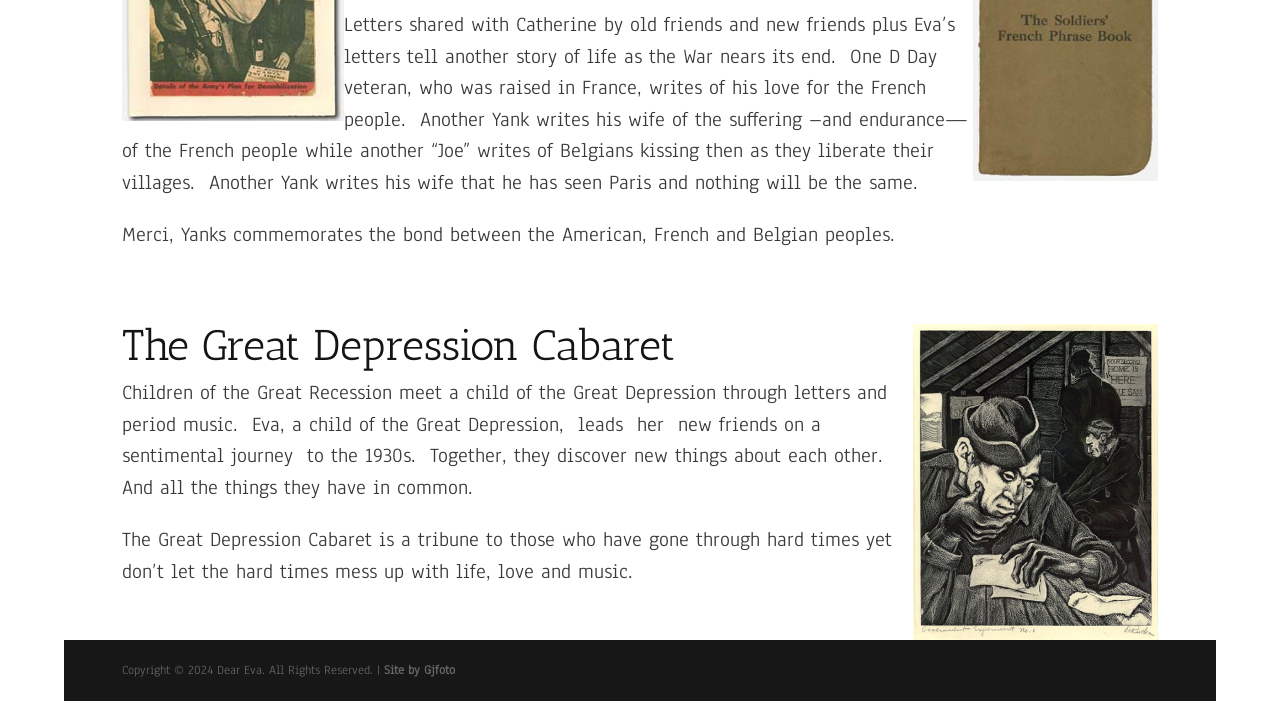Who designed the website?
Refer to the image and answer the question using a single word or phrase.

Gjfoto